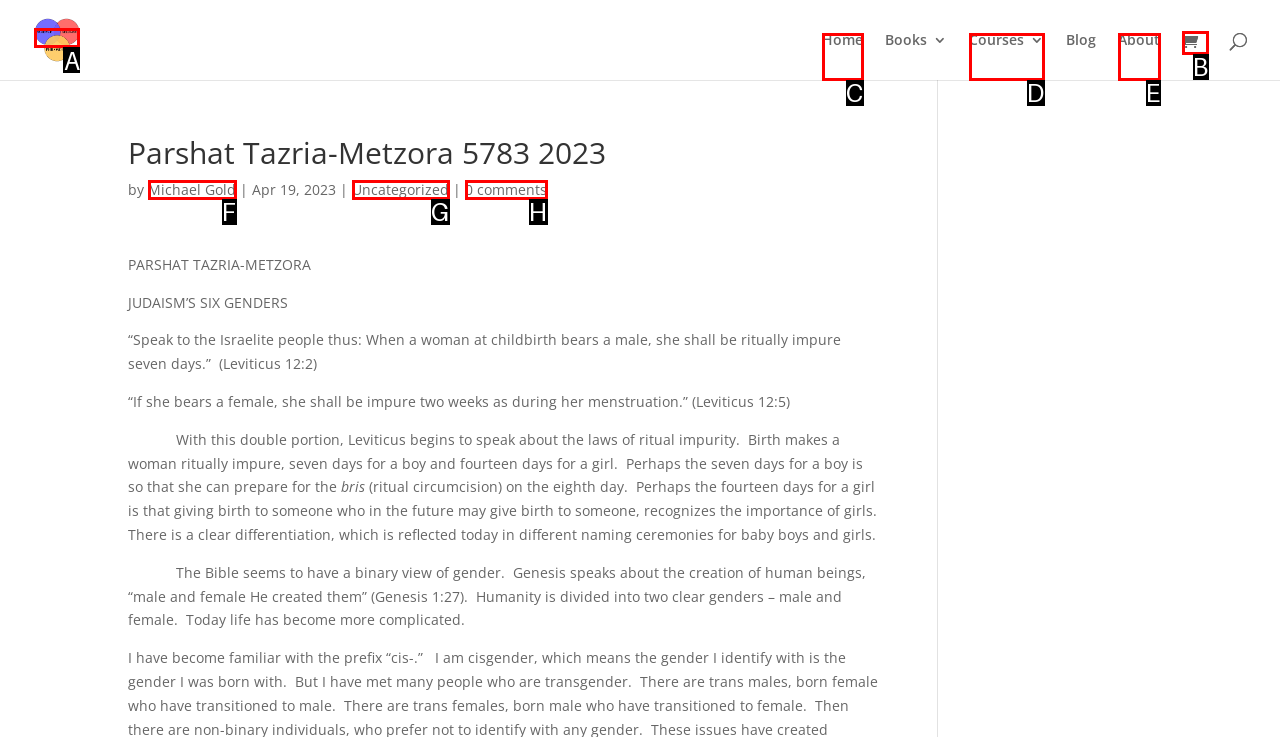Choose the letter of the UI element that aligns with the following description: alt="Rabbi Michael Gold"
State your answer as the letter from the listed options.

A